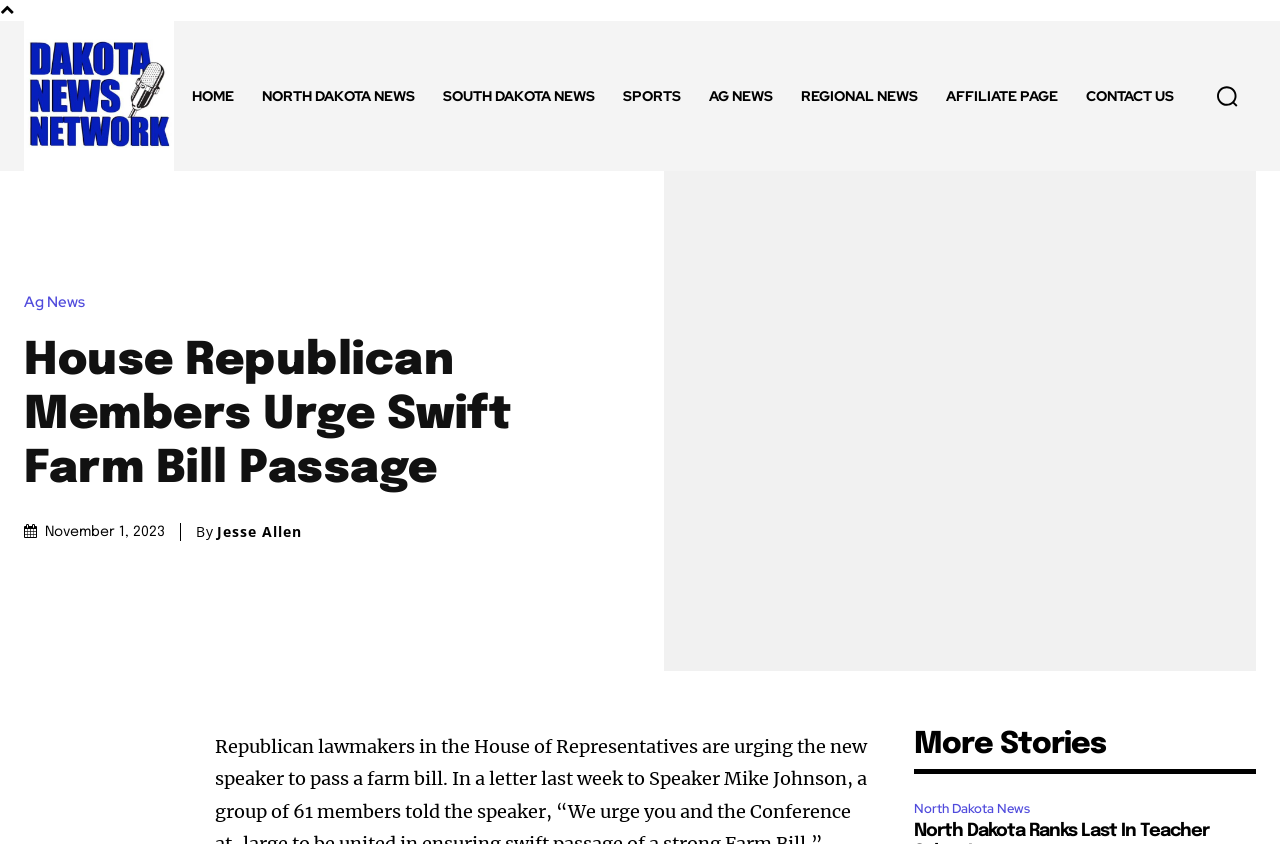Please indicate the bounding box coordinates of the element's region to be clicked to achieve the instruction: "view North Dakota News". Provide the coordinates as four float numbers between 0 and 1, i.e., [left, top, right, bottom].

[0.714, 0.945, 0.81, 0.972]